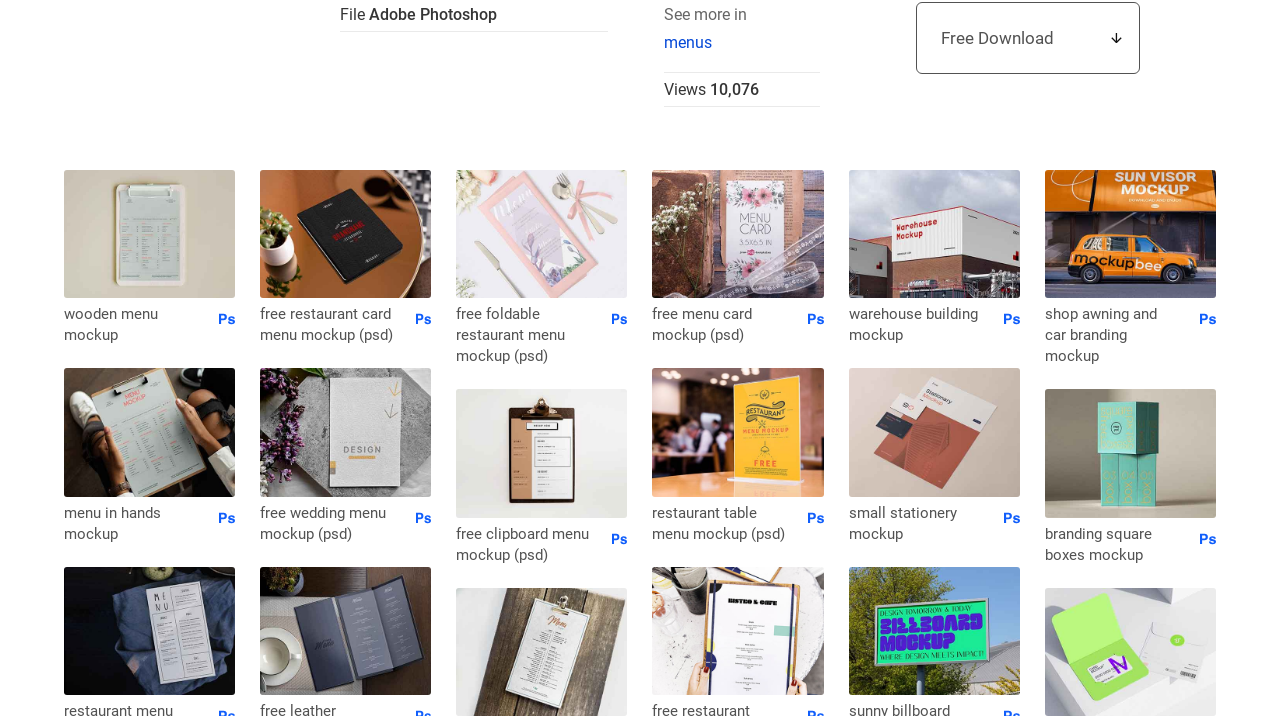Please answer the following question using a single word or phrase: How many images are there on this webpage?

30